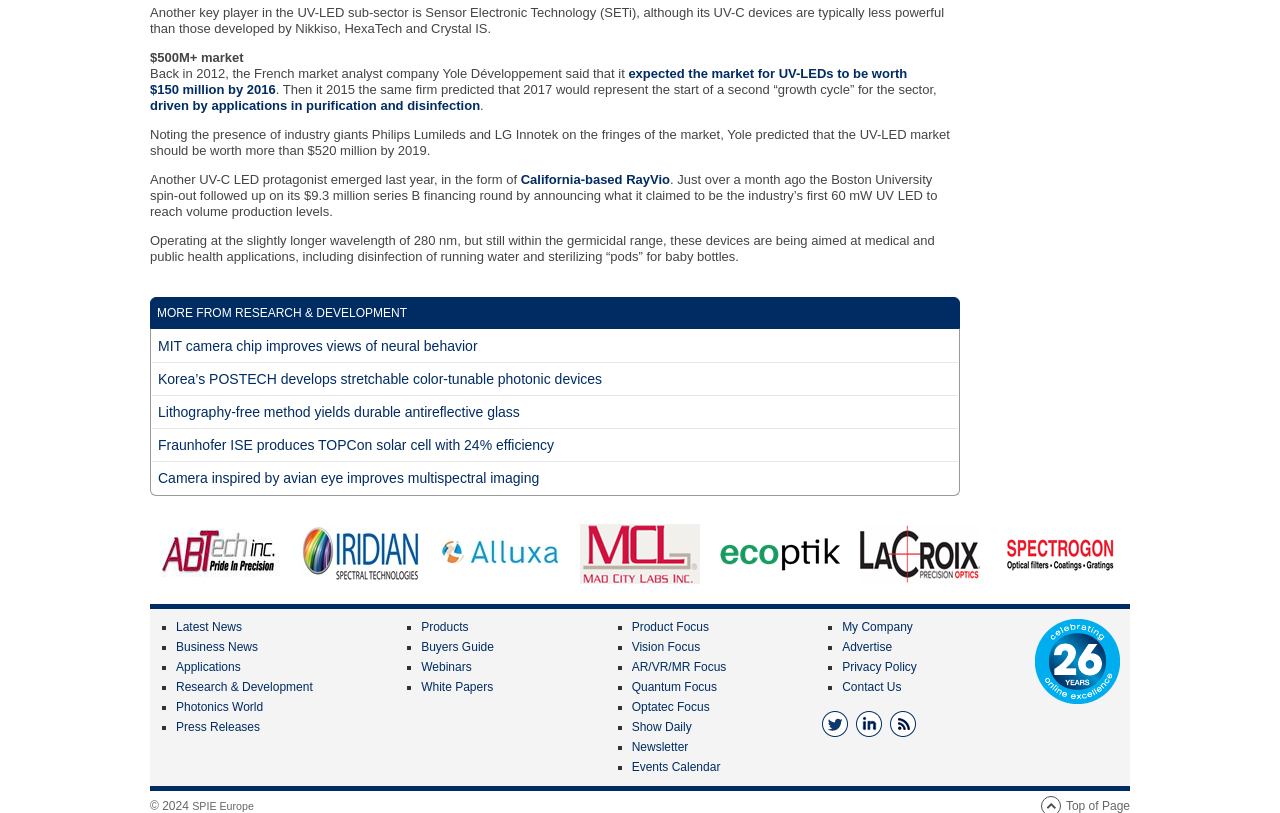Please locate the bounding box coordinates of the element that should be clicked to complete the given instruction: "Click on 'MORE FROM RESEARCH & DEVELOPMENT'".

[0.123, 0.376, 0.318, 0.394]